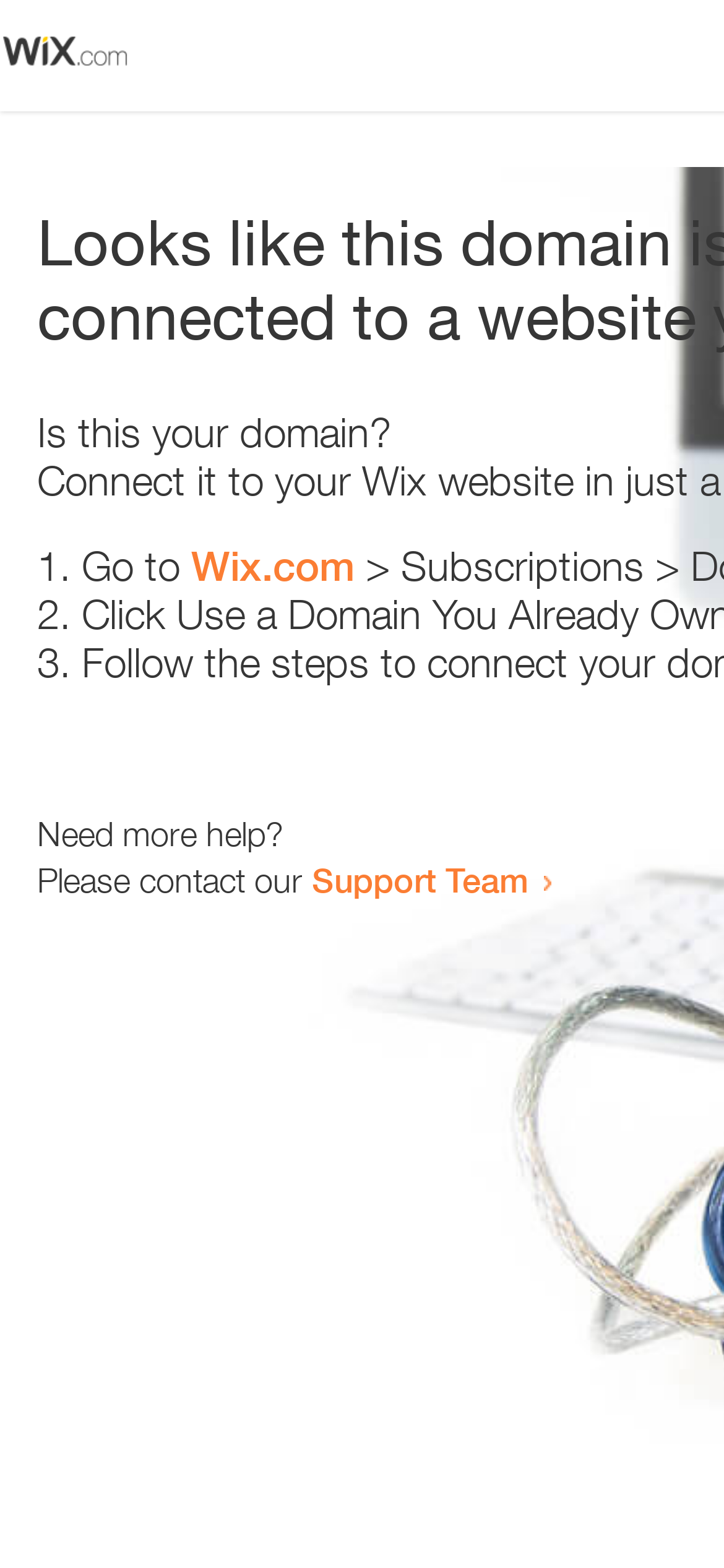Please reply with a single word or brief phrase to the question: 
How many list markers are present?

3